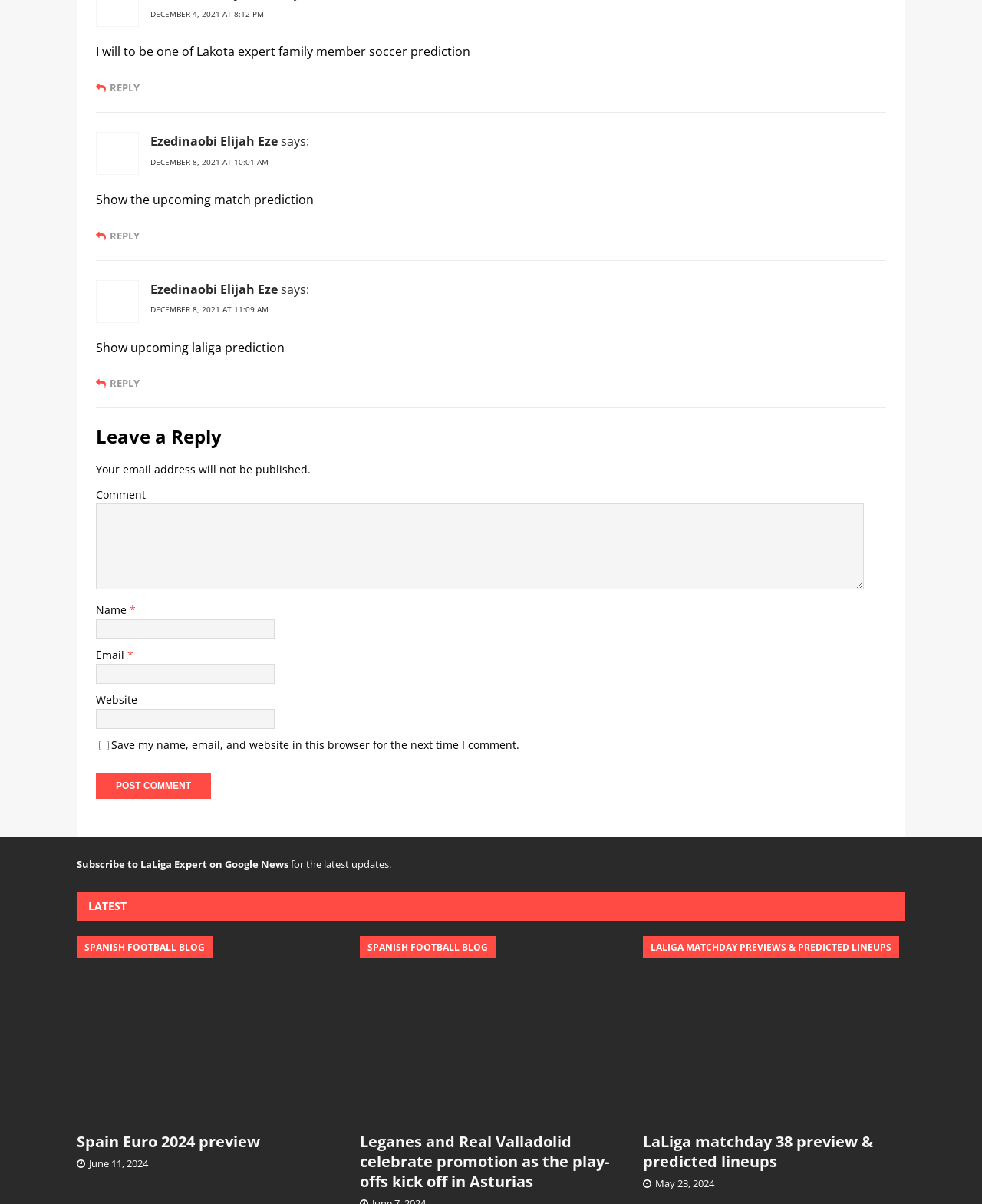Determine the bounding box coordinates of the region to click in order to accomplish the following instruction: "Post a comment". Provide the coordinates as four float numbers between 0 and 1, specifically [left, top, right, bottom].

[0.098, 0.642, 0.215, 0.663]